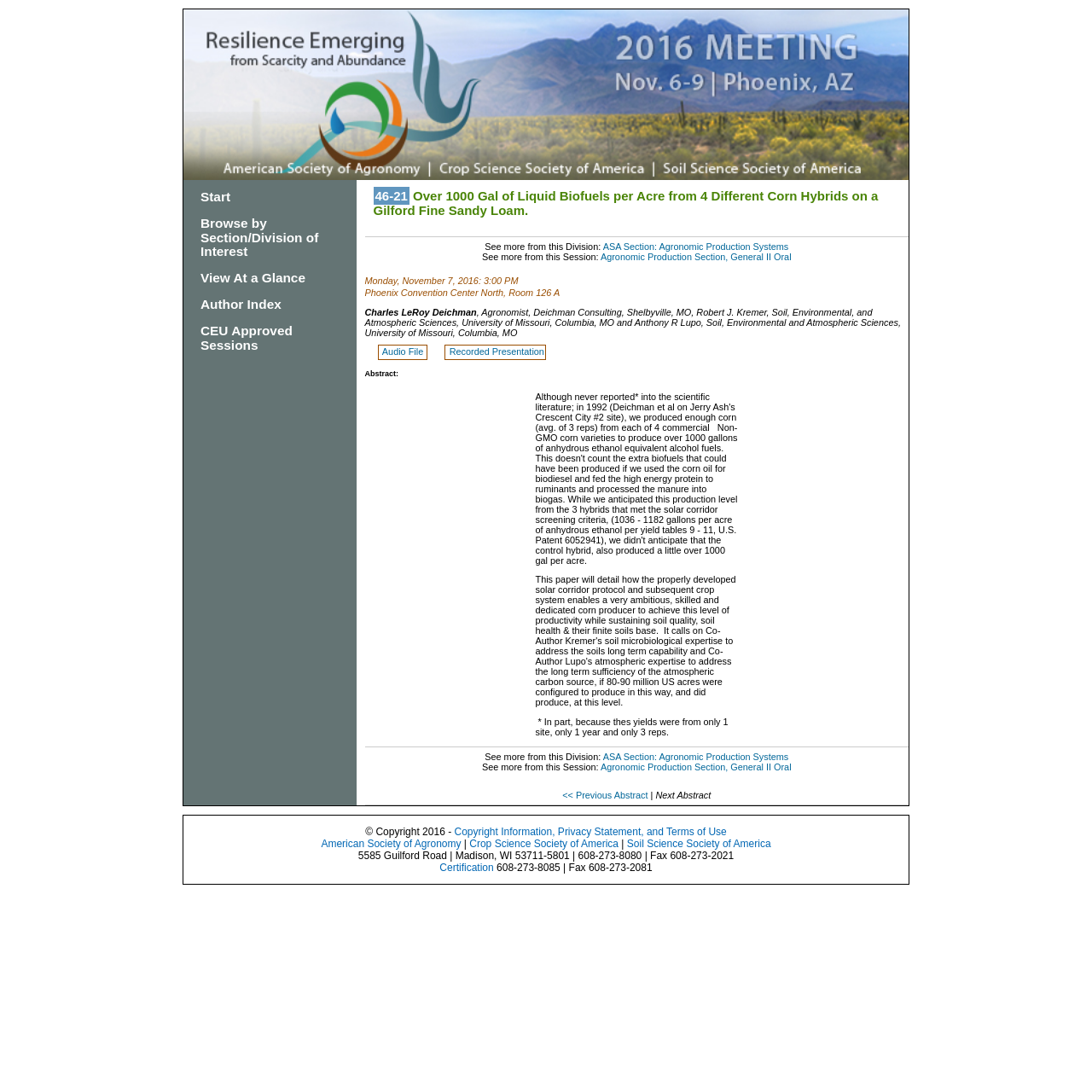Using the description: "Certification", determine the UI element's bounding box coordinates. Ensure the coordinates are in the format of four float numbers between 0 and 1, i.e., [left, top, right, bottom].

[0.403, 0.789, 0.452, 0.8]